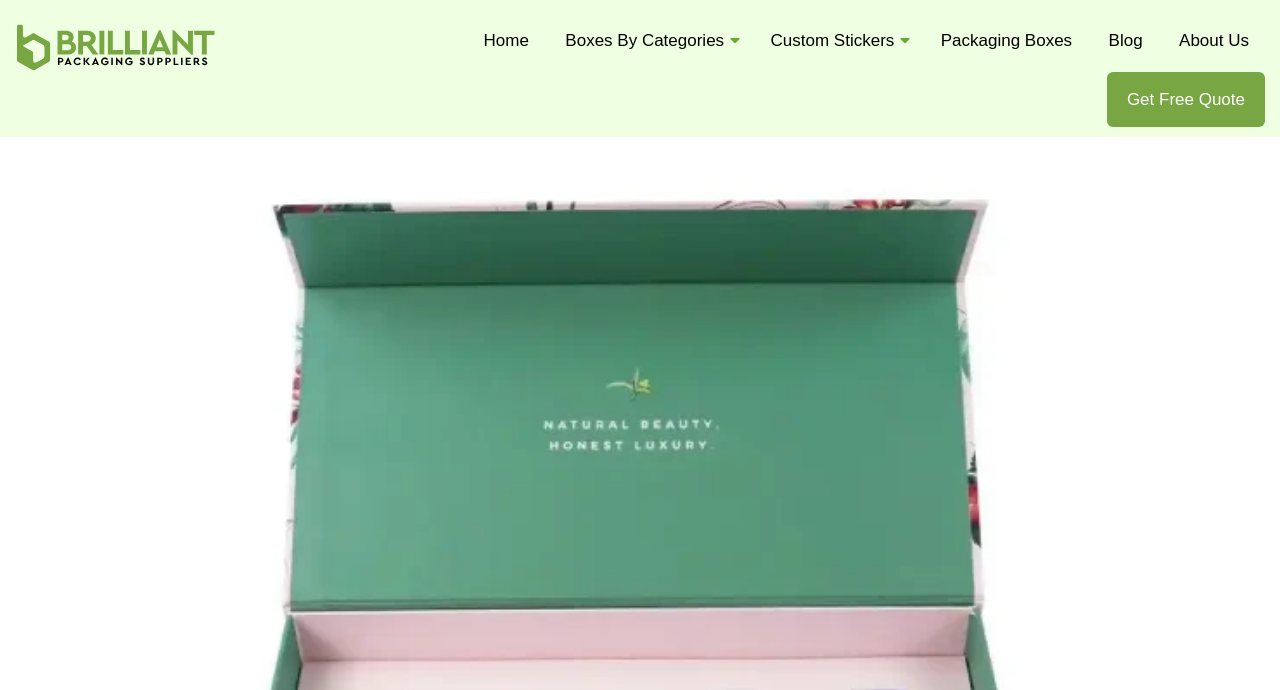Create an elaborate caption for the webpage.

The webpage is about Custom Bottle Packaging Boxes and its importance, with a focus on the company Brillant Packaging. At the top left, there is a logo of Brillant Packaging, which is both a link and an image. 

To the right of the logo, there is a navigation menu consisting of six links: Home, Boxes By Categories, Custom Stickers, Packaging Boxes, Blog, and About Us. These links are aligned horizontally and are positioned near the top of the page.

Below the navigation menu, there is a prominent call-to-action button, "Get Free Quote", which is located at the top right corner of the page.